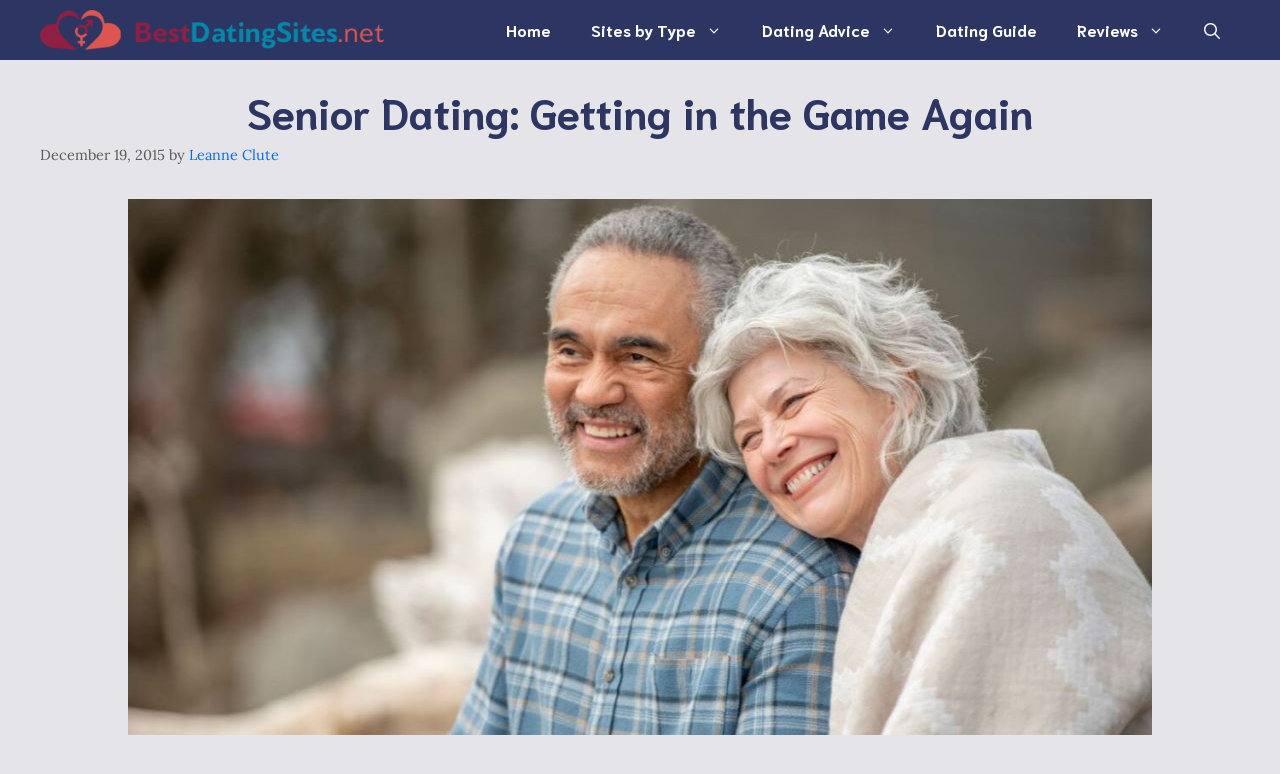How many navigation links are there? Based on the screenshot, please respond with a single word or phrase.

6